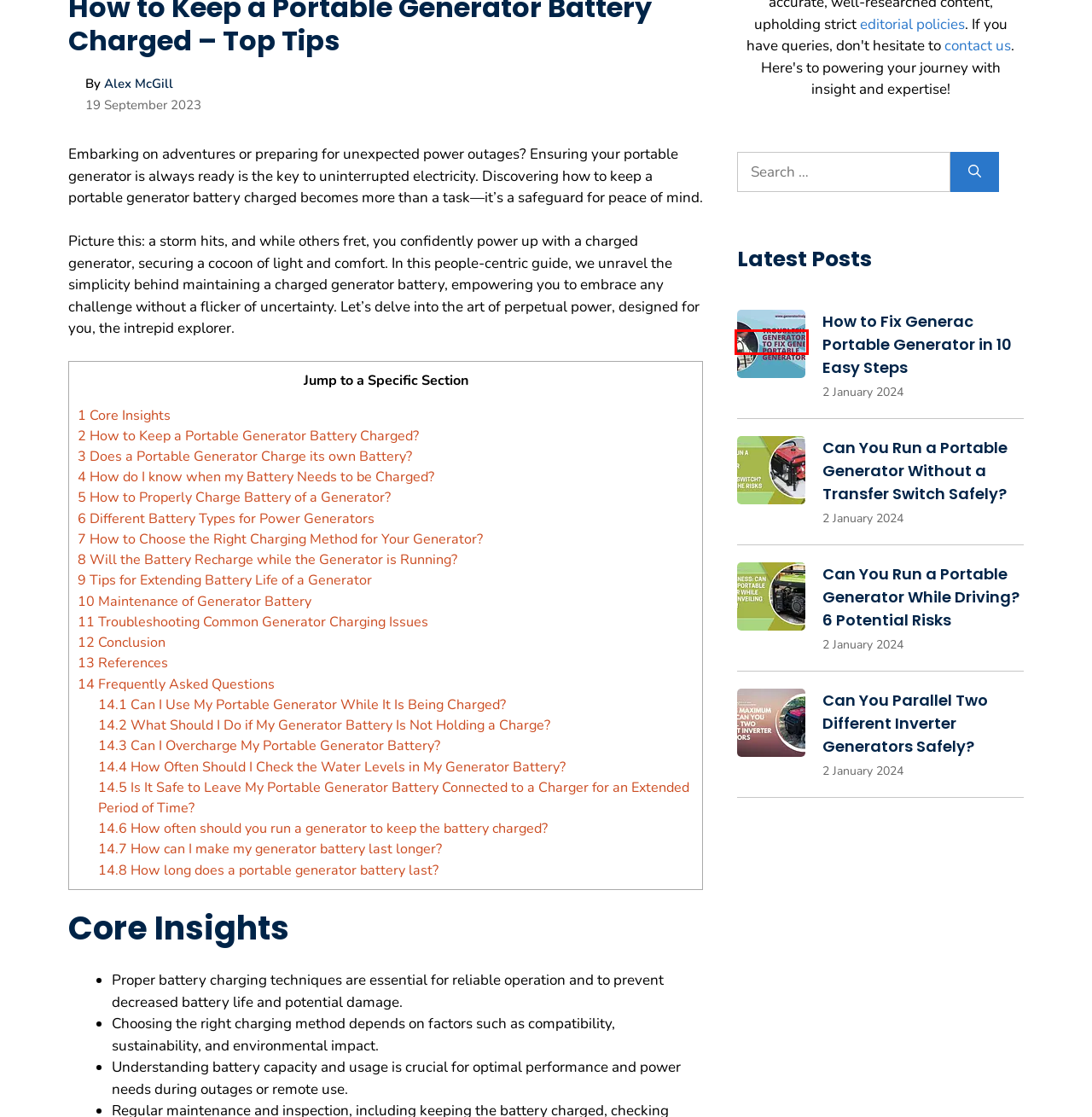Provided is a screenshot of a webpage with a red bounding box around an element. Select the most accurate webpage description for the page that appears after clicking the highlighted element. Here are the candidates:
A. Discover Can You Run A Portable Generator While Driving 2024 GI
B. 3000 Watt Generators - Generator Insights
C. Generator Insights | Expert Reviews, Tips, & Troubleshooting
D. Can You Parallel Two Different Inverter Generators Now 2024 GI
E. Hydrogen Generators - Generator Insights
F. Can You Run A Portable Generator Without A Transfer Switch 2024 GI
G. Editorial Policy | Our Commitment To Quality Content - GeneratorInsights.com
H. How To Fix Generac Portable Generator - Ultimate Guide 2024 GI

H